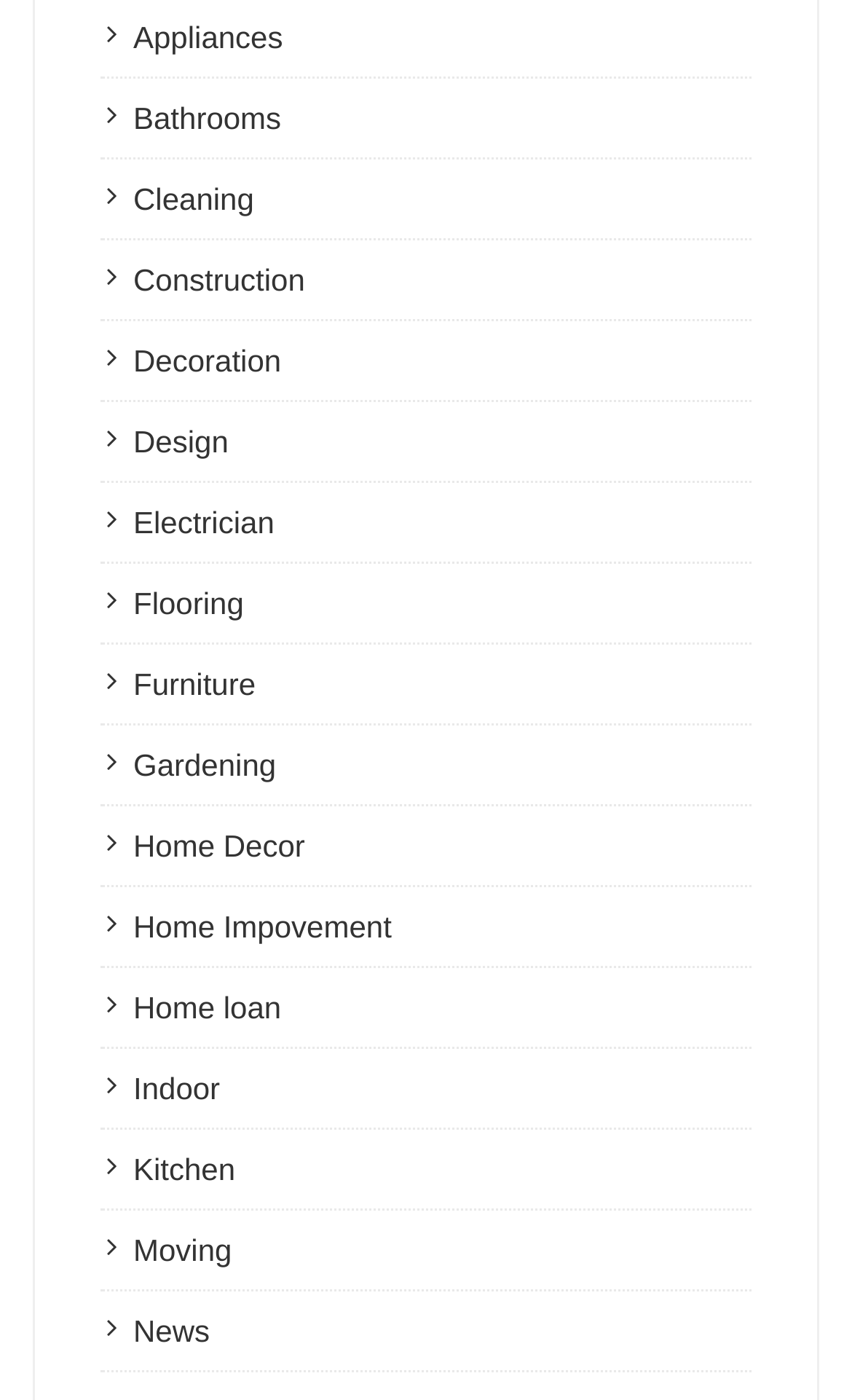Kindly respond to the following question with a single word or a brief phrase: 
What is the first category listed?

Appliances